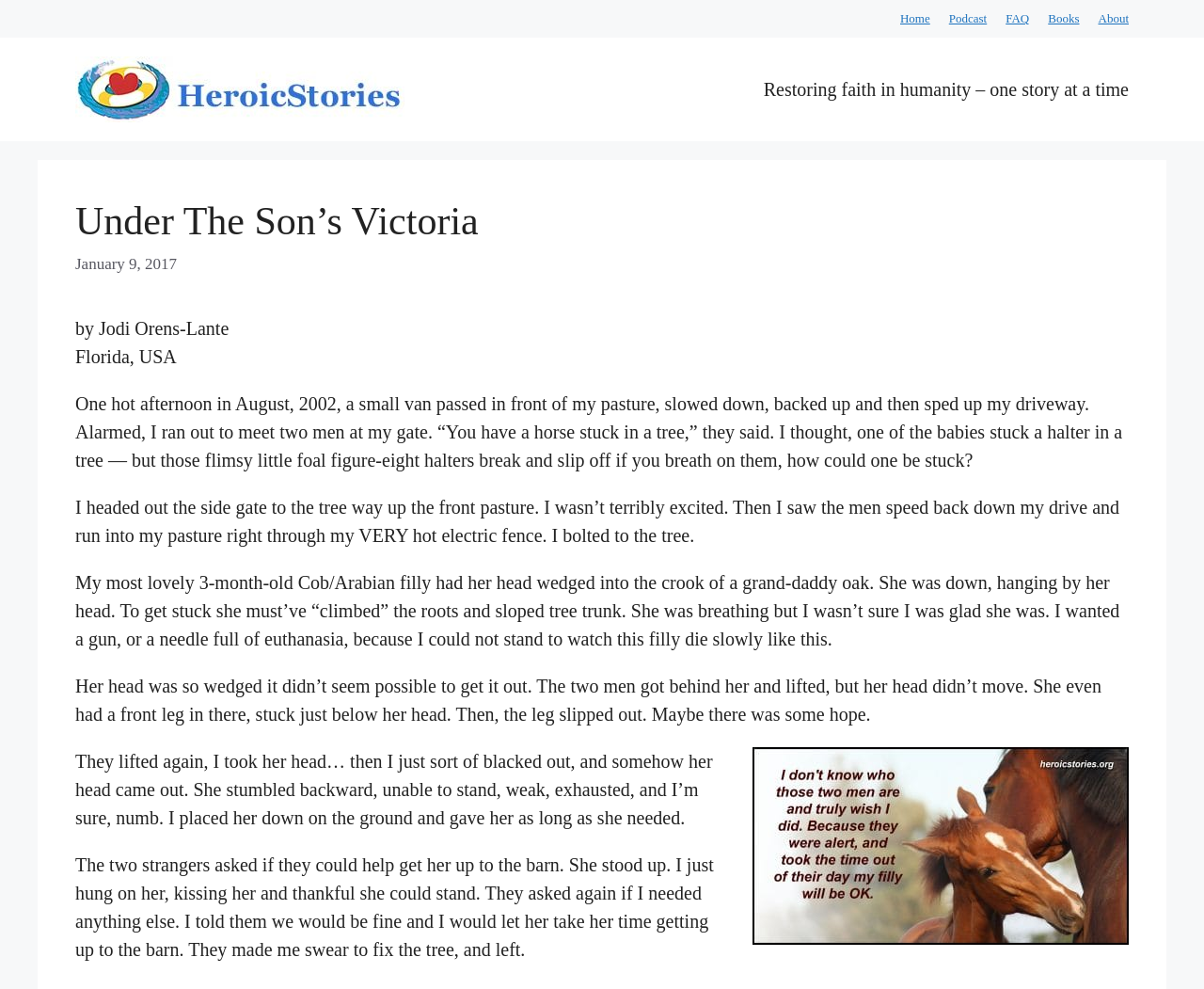Provide a single word or phrase to answer the given question: 
Where is the story taking place?

Florida, USA